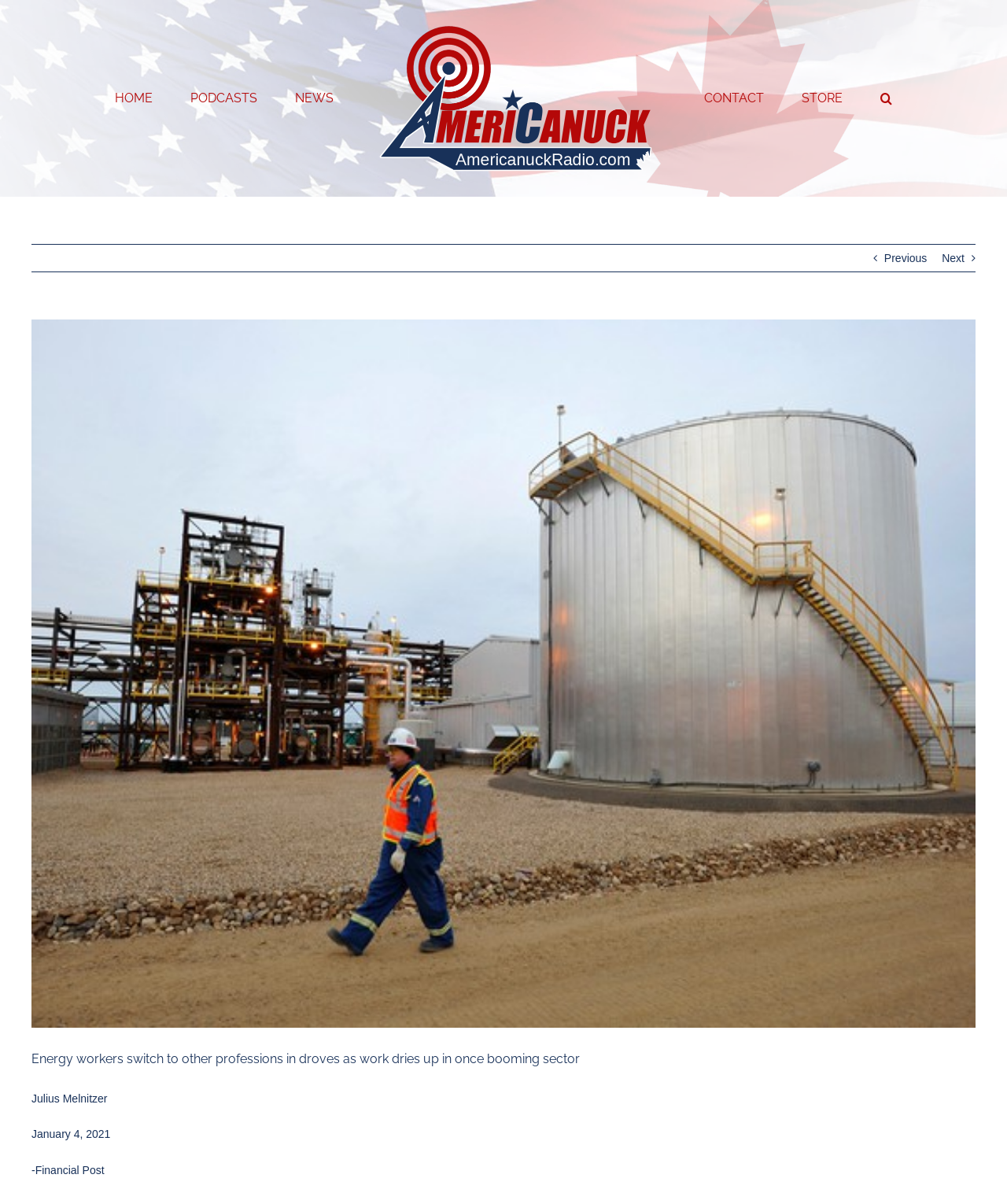Please identify the bounding box coordinates of the clickable region that I should interact with to perform the following instruction: "Send an email to Rev Alison Fulford". The coordinates should be expressed as four float numbers between 0 and 1, i.e., [left, top, right, bottom].

None